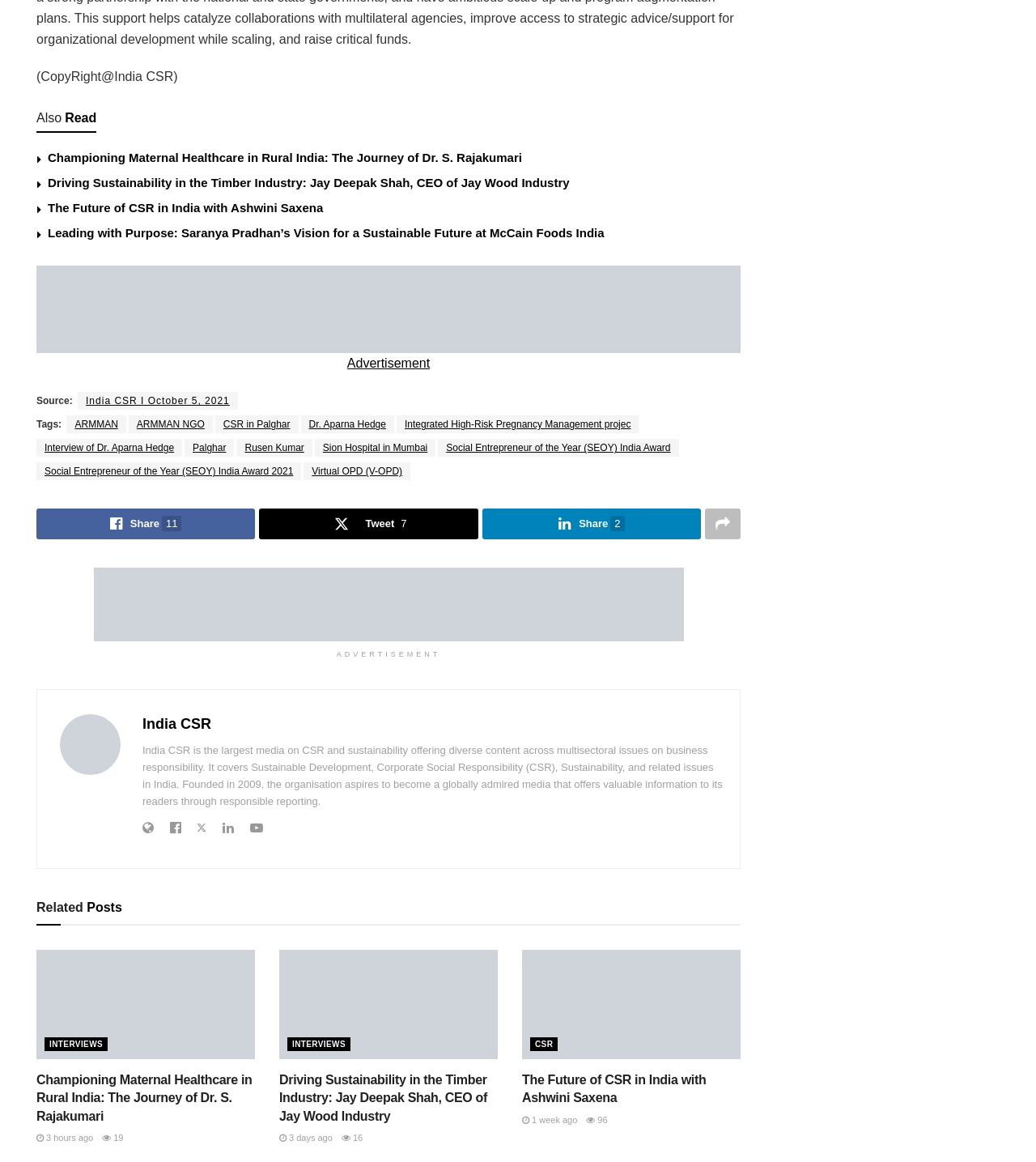What is the name of the organization mentioned in the webpage?
Carefully analyze the image and provide a detailed answer to the question.

I found the answer by looking at the top section of the webpage, where I saw the heading 'India CSR' and the description 'India CSR is the largest media on CSR and sustainability offering diverse content across multisectoral issues on business responsibility.' This suggests that India CSR is the organization mentioned in the webpage.